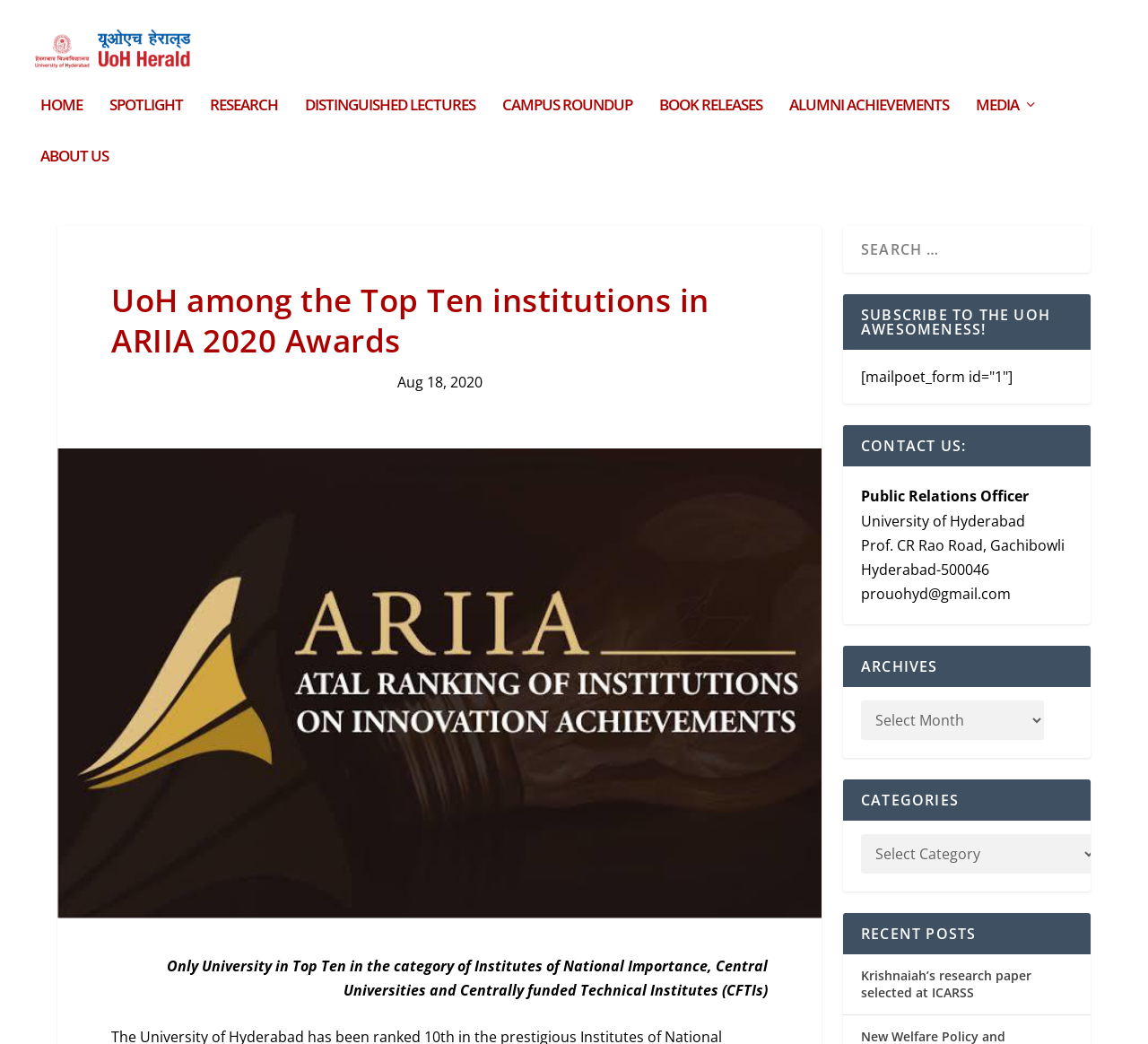Carefully examine the image and provide an in-depth answer to the question: What is the address of the University of Hyderabad?

This answer can be obtained by reading the contact information section on the webpage, where the address of the University of Hyderabad is mentioned as 'Prof. CR Rao Road, Gachibowli, Hyderabad-500046'.